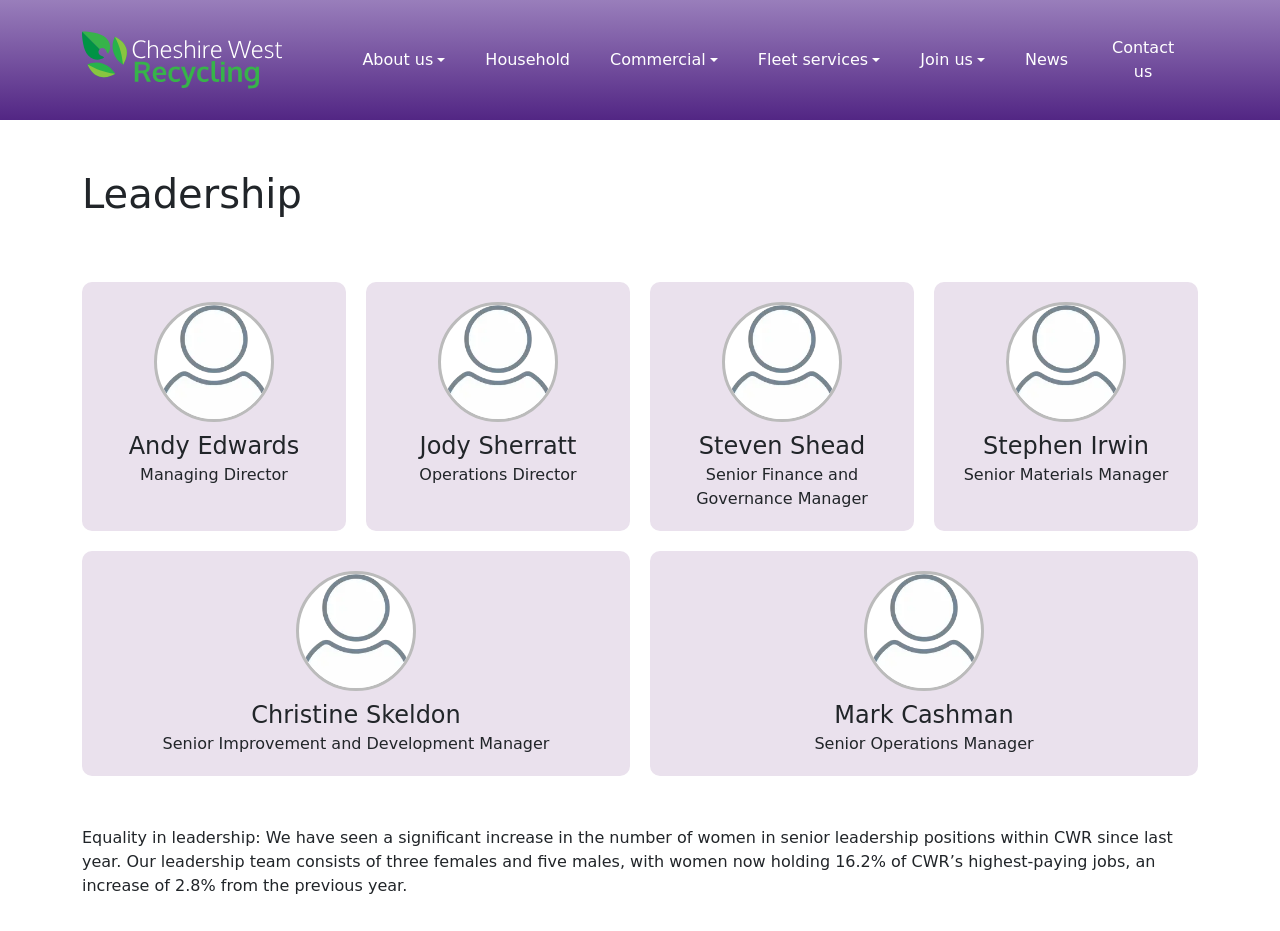What is the percentage of women holding highest-paying jobs?
Based on the visual details in the image, please answer the question thoroughly.

I found the answer by reading the article text which states 'women now holding 16.2% of CWR’s highest-paying jobs...'.